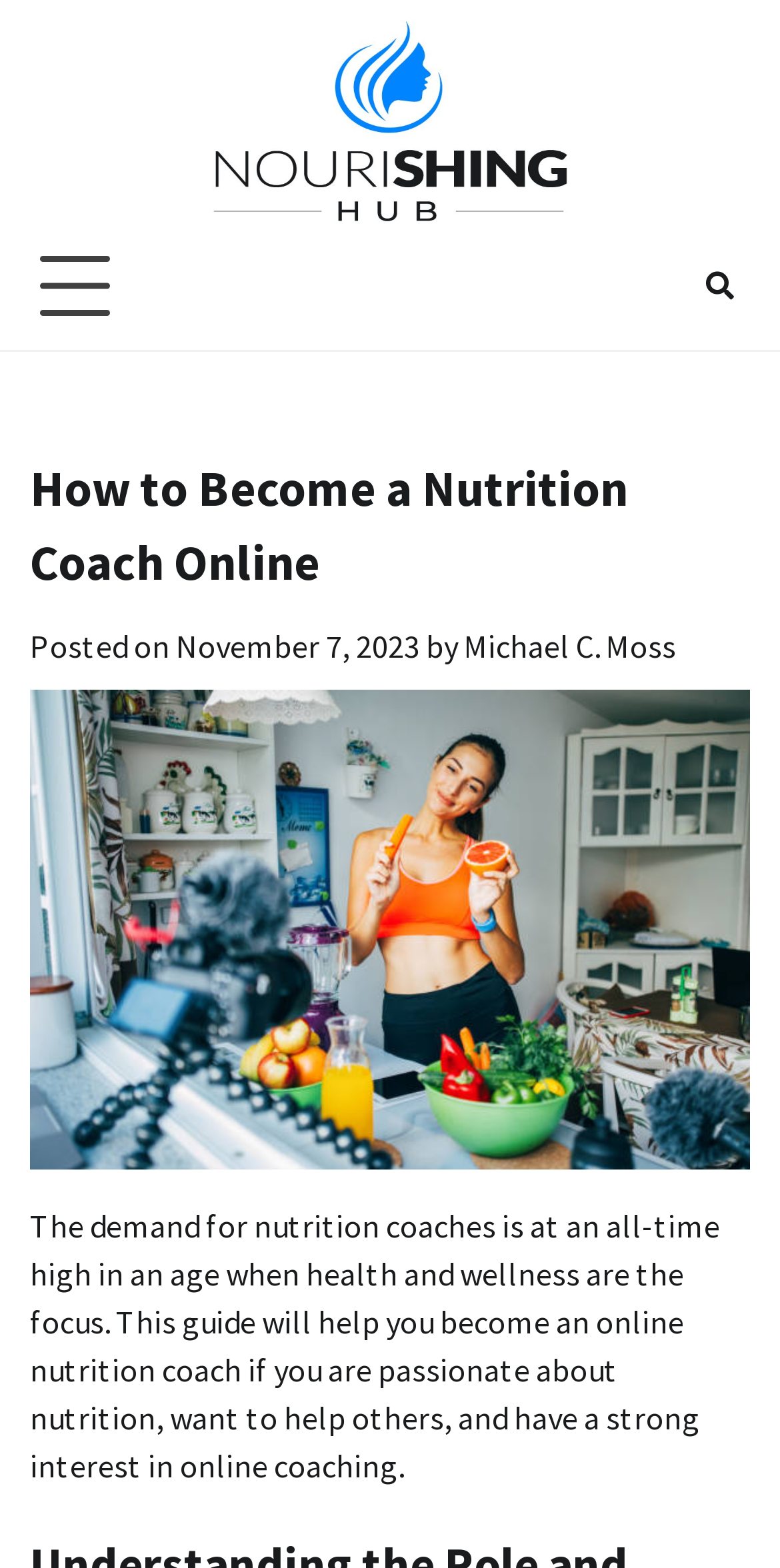Bounding box coordinates are specified in the format (top-left x, top-left y, bottom-right x, bottom-right y). All values are floating point numbers bounded between 0 and 1. Please provide the bounding box coordinate of the region this sentence describes: Michael C. Moss

[0.595, 0.399, 0.867, 0.424]